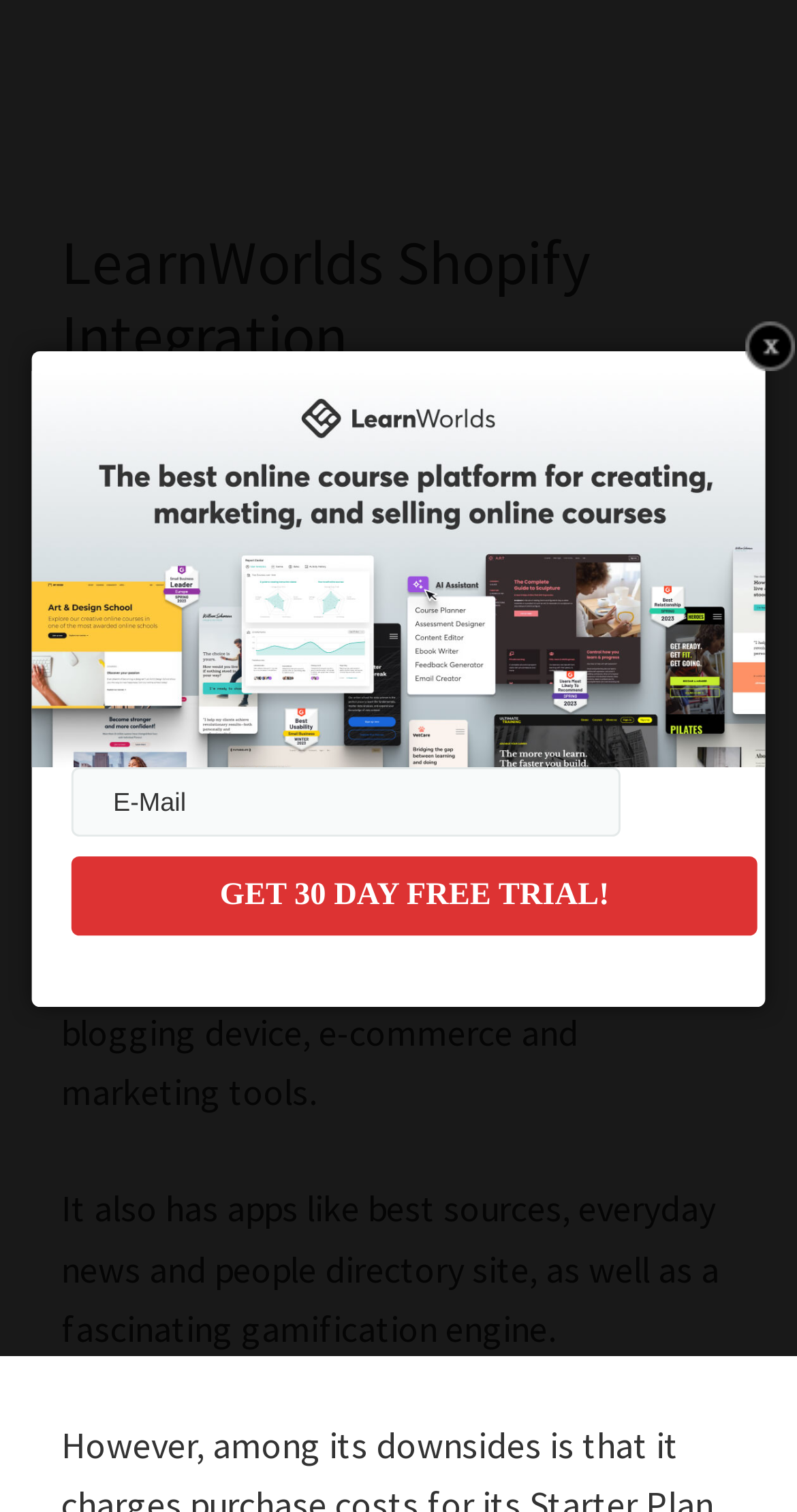Locate the headline of the webpage and generate its content.

LearnWorlds Shopify Integration